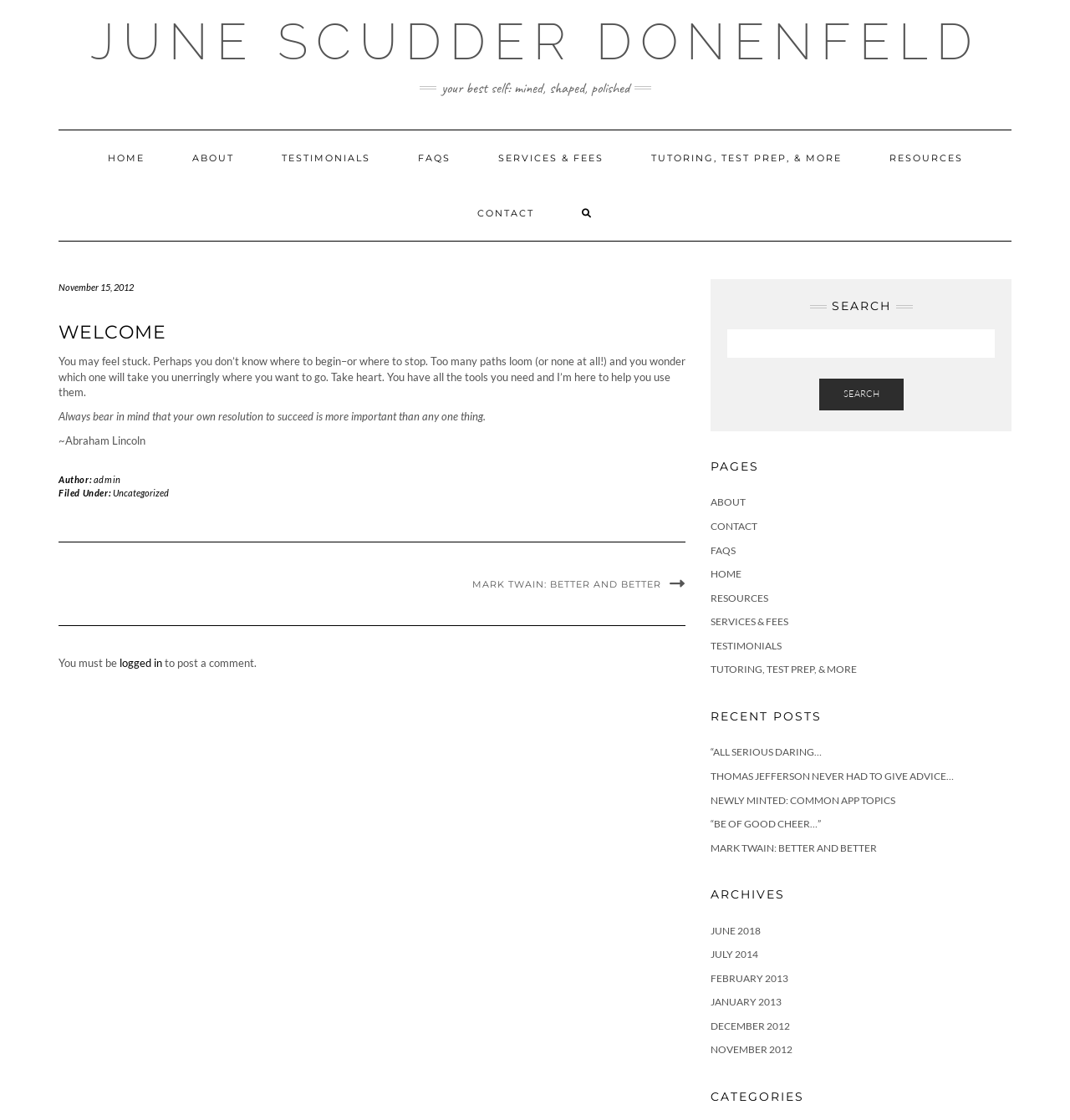Please find the bounding box coordinates of the element that must be clicked to perform the given instruction: "Click on the 'HOME' link". The coordinates should be four float numbers from 0 to 1, i.e., [left, top, right, bottom].

[0.079, 0.116, 0.156, 0.166]